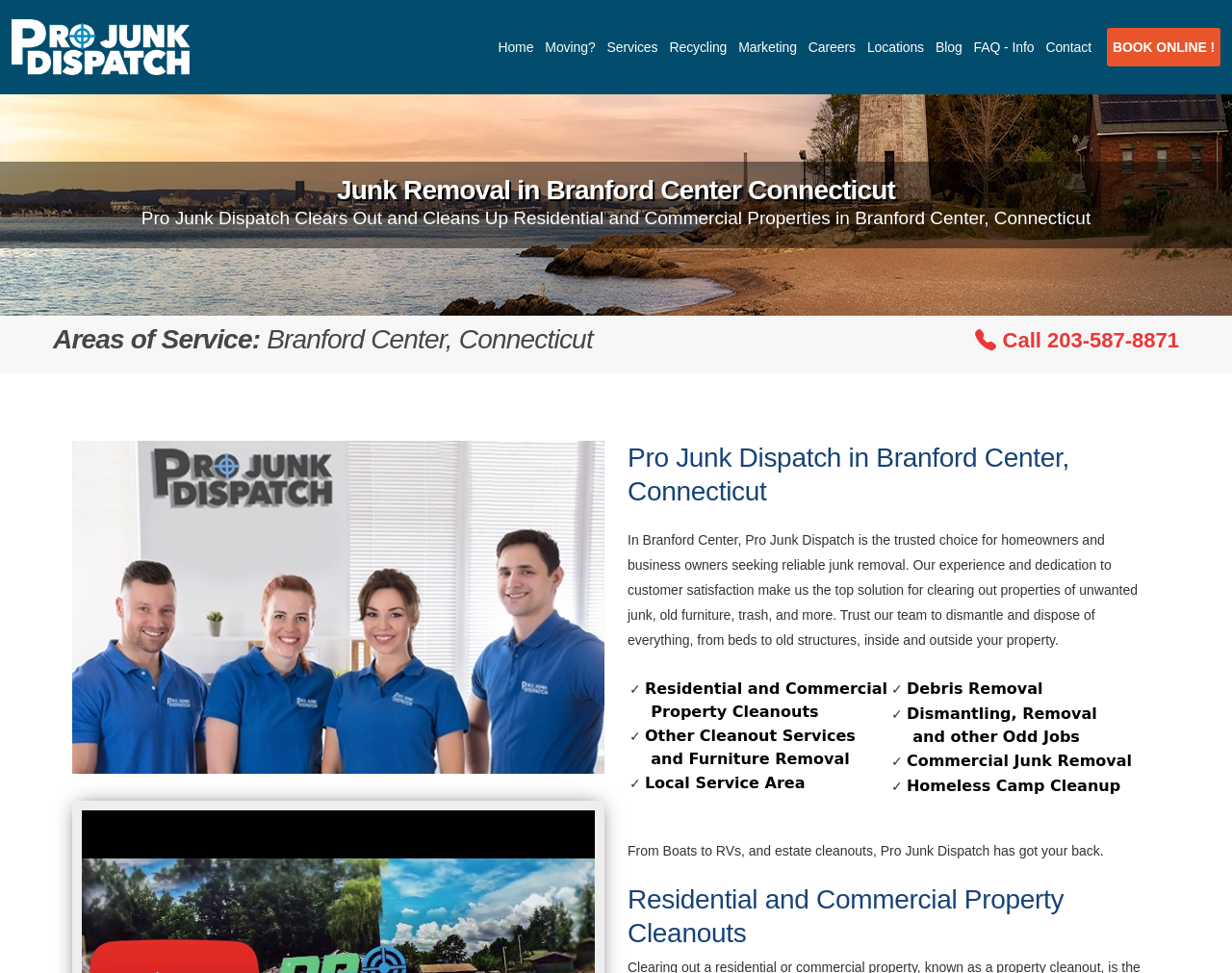Locate the bounding box coordinates of the clickable element to fulfill the following instruction: "Call 203-587-8871". Provide the coordinates as four float numbers between 0 and 1 in the format [left, top, right, bottom].

[0.792, 0.333, 0.957, 0.364]